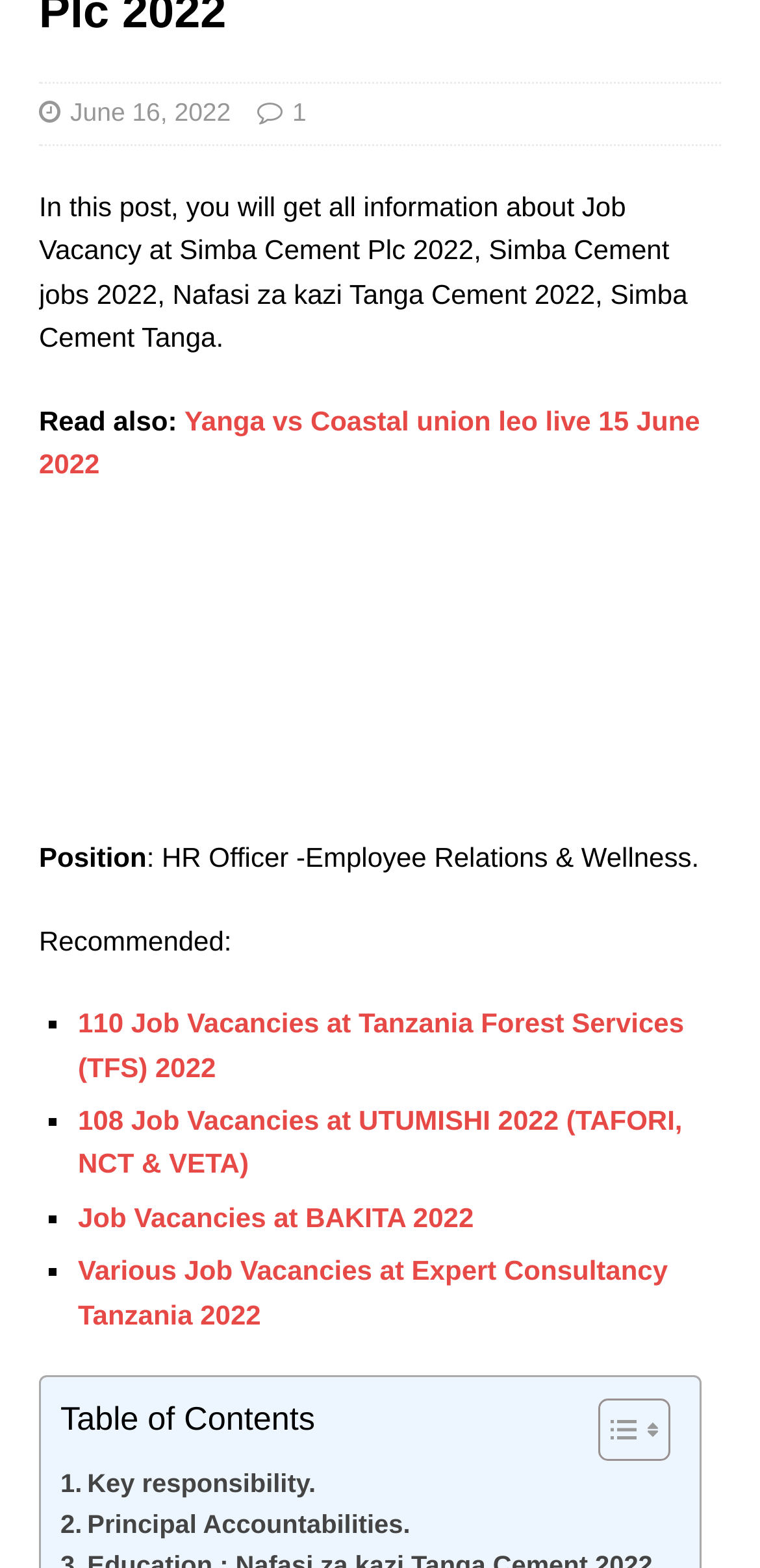Please specify the bounding box coordinates in the format (top-left x, top-left y, bottom-right x, bottom-right y), with all values as floating point numbers between 0 and 1. Identify the bounding box of the UI element described by: Home

None